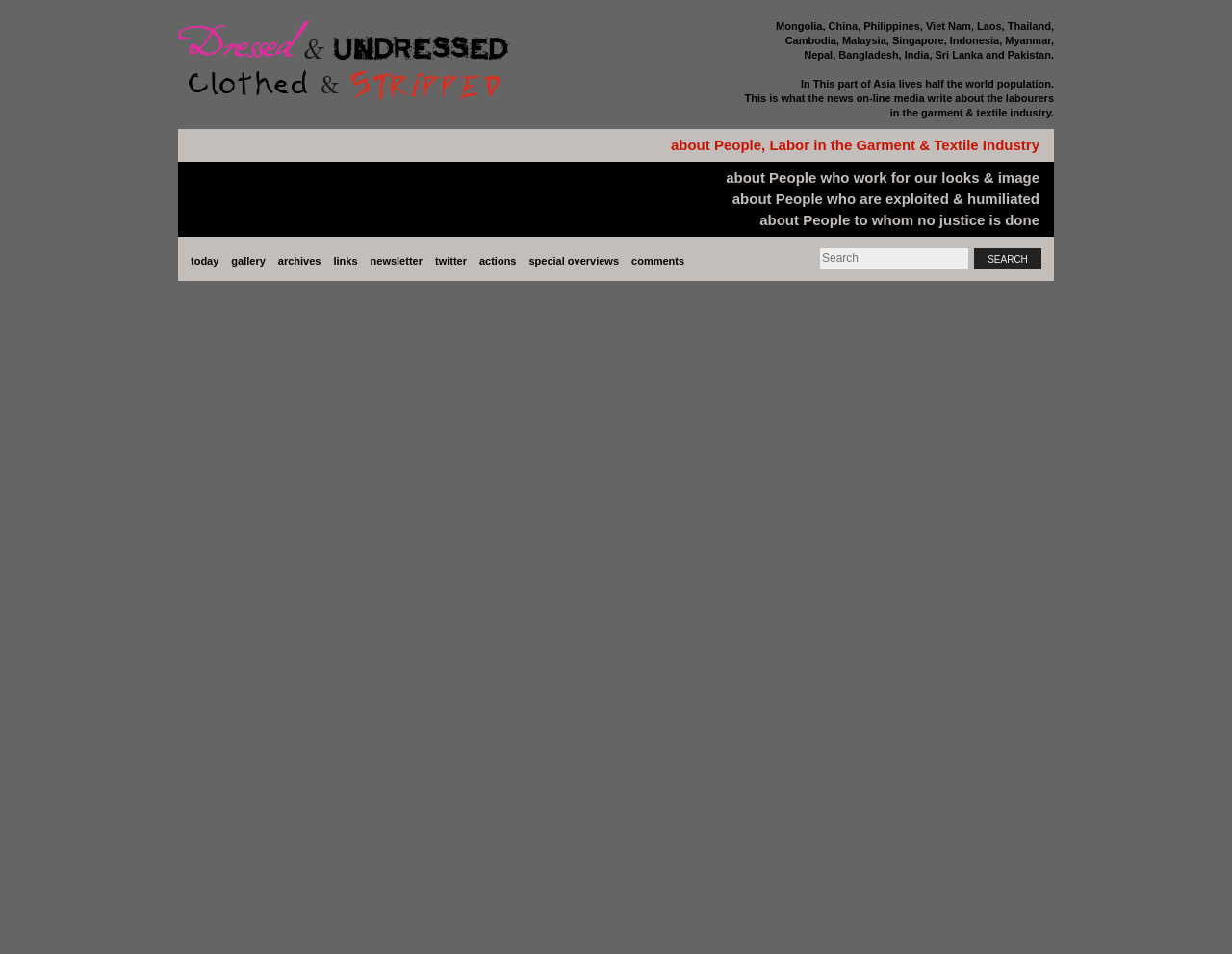Where are the laborers mentioned in the webpage from?
Make sure to answer the question with a detailed and comprehensive explanation.

The static text elements mention specific countries such as Mongolia, China, Philippines, Viet Nam, Laos, Thailand, Cambodia, Malaysia, Singapore, Indonesia, Myanmar, Nepal, Bangladesh, India, Sri Lanka, and Pakistan, indicating that the laborers are from these Asian countries.